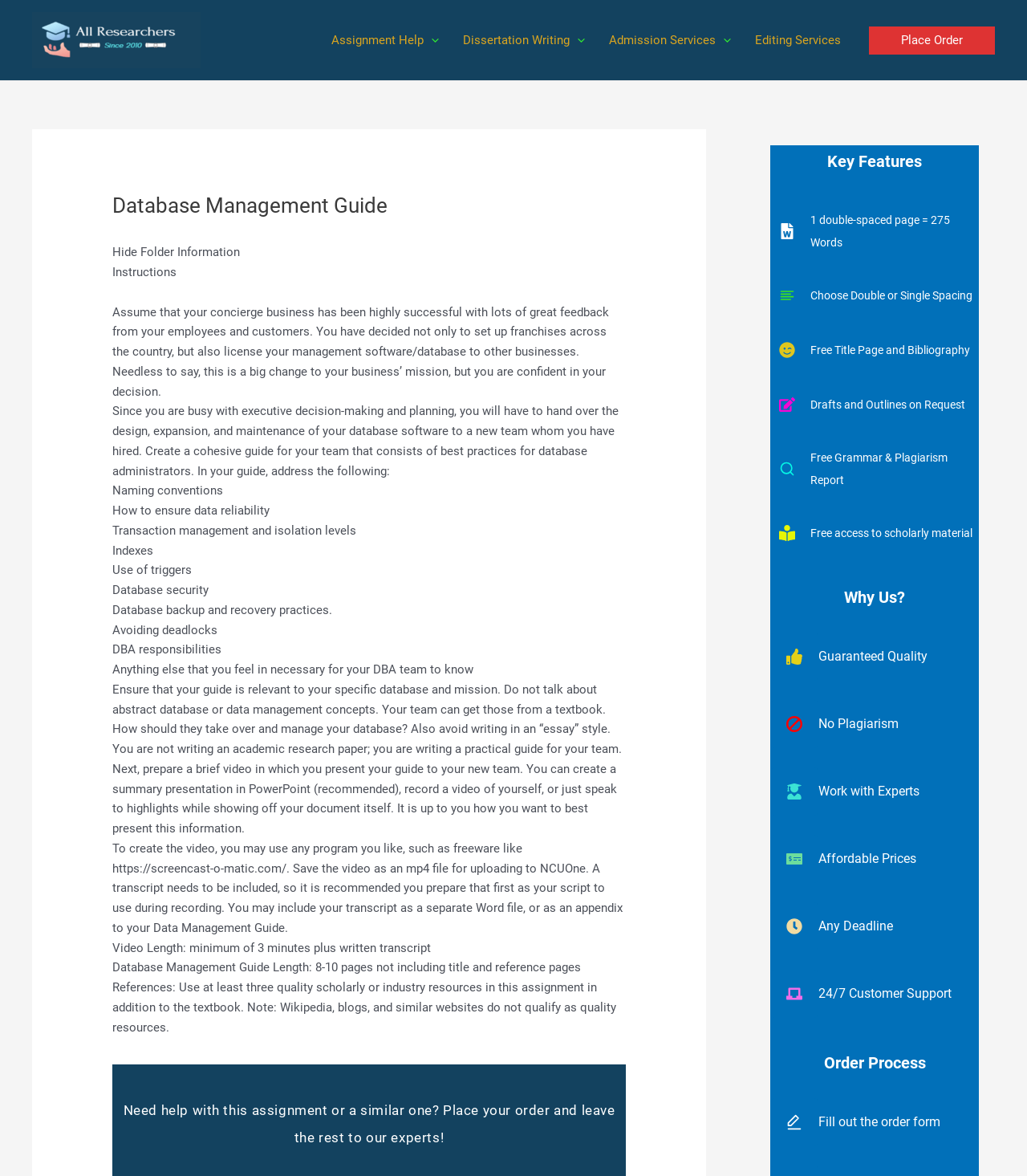Based on the image, please respond to the question with as much detail as possible:
What is the name of the button to place an order?

The webpage has a button labeled 'Place Order', which allows users to initiate the process of placing an order for a service or product.